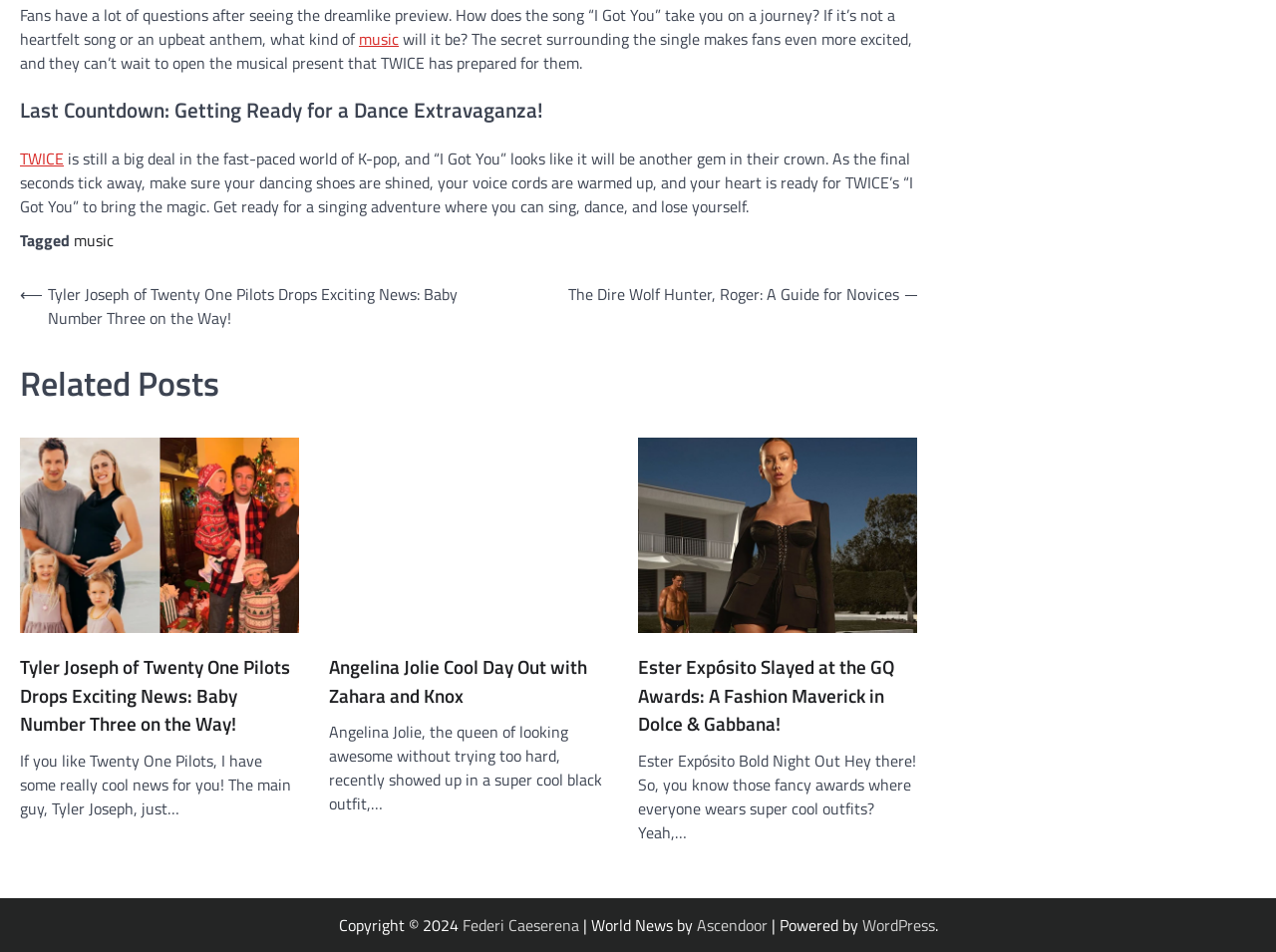Who is the copyright holder of the webpage?
Please ensure your answer is as detailed and informative as possible.

I looked at the footer of the webpage and found the copyright information, which states 'Copyright 2024'.